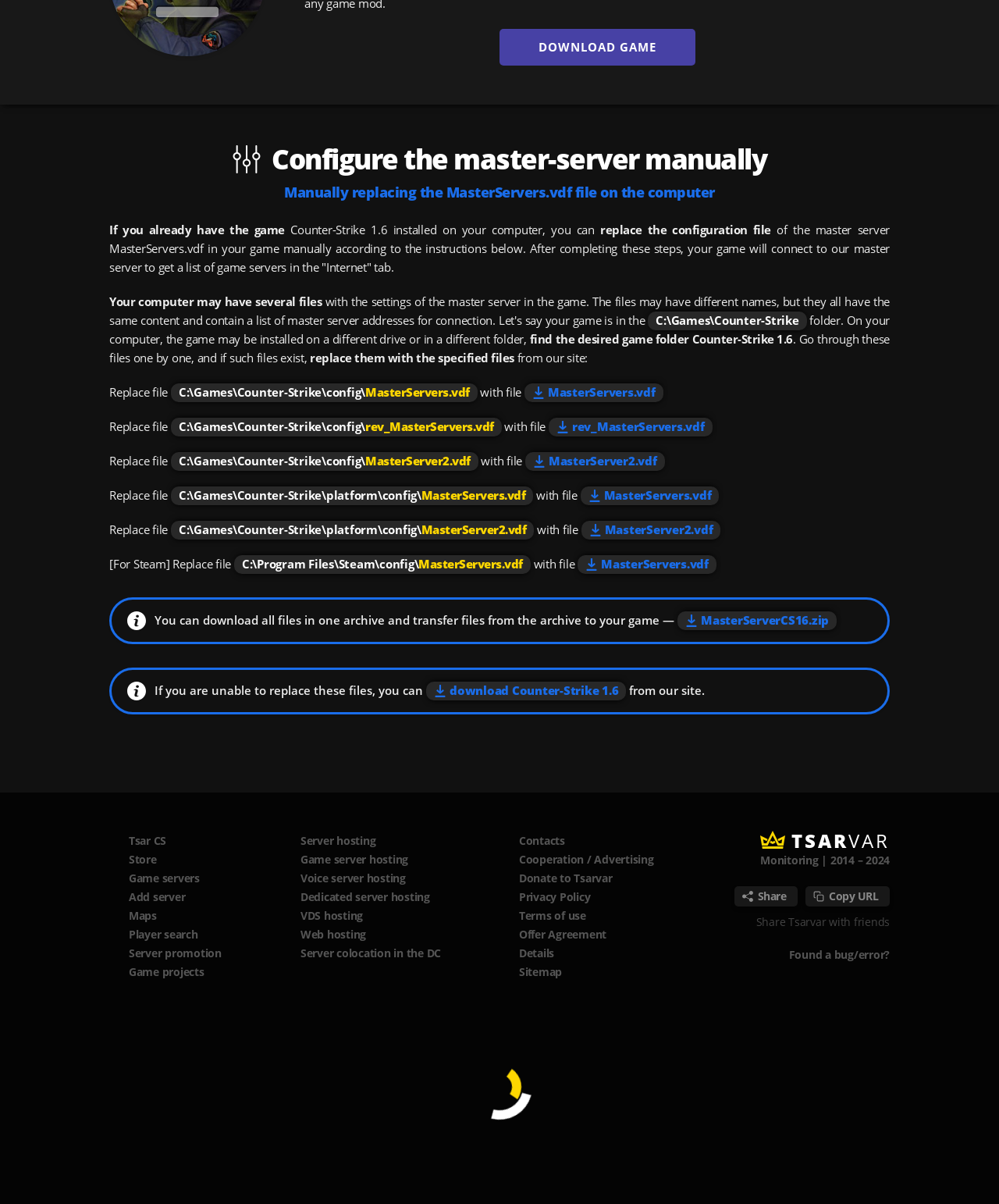Can you specify the bounding box coordinates of the area that needs to be clicked to fulfill the following instruction: "Download the game"?

[0.5, 0.024, 0.696, 0.054]